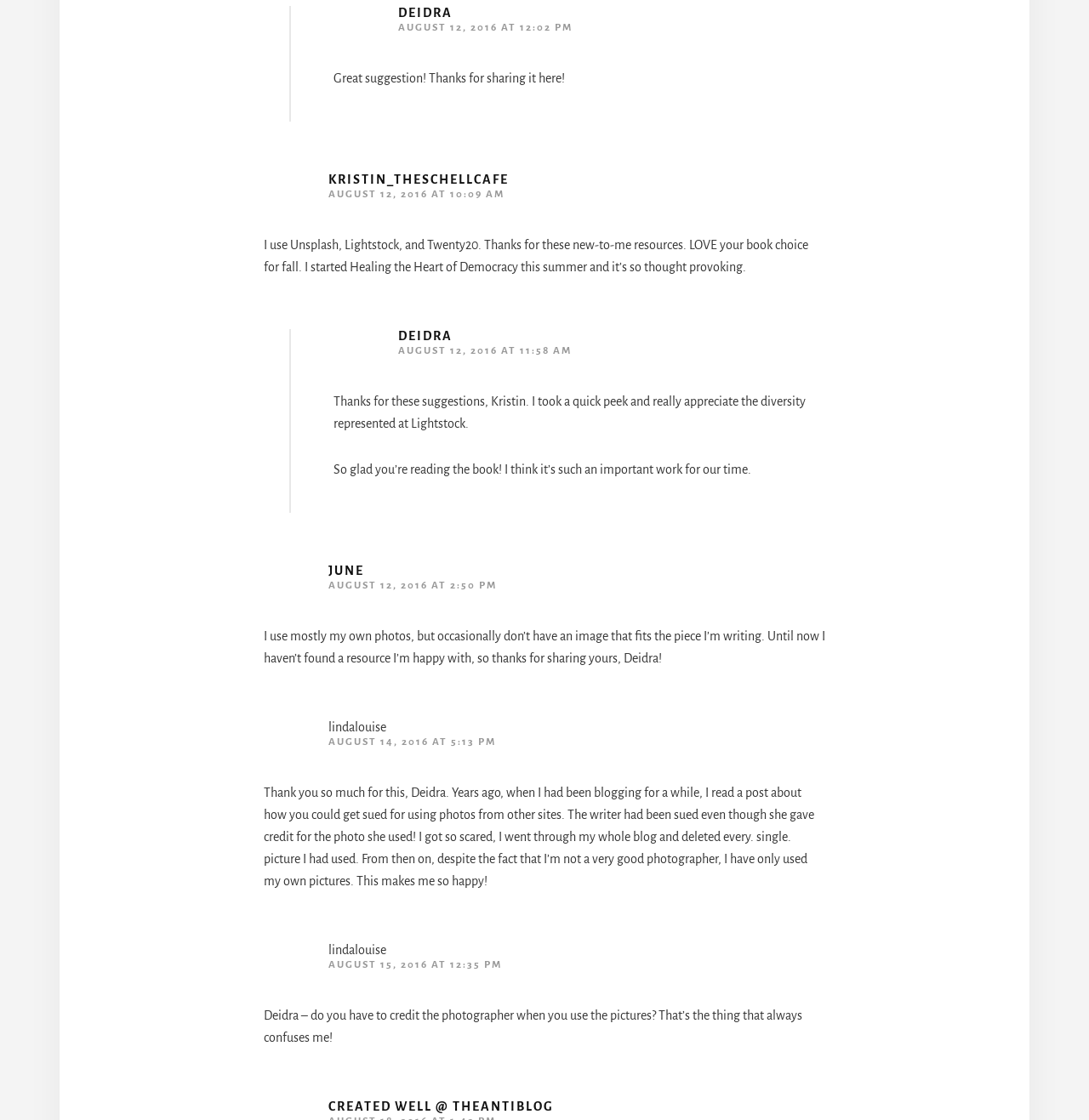Please identify the coordinates of the bounding box that should be clicked to fulfill this instruction: "Click on the link to view the article posted by lindalouise on August 14, 2016 at 5:13 PM".

[0.302, 0.658, 0.455, 0.668]